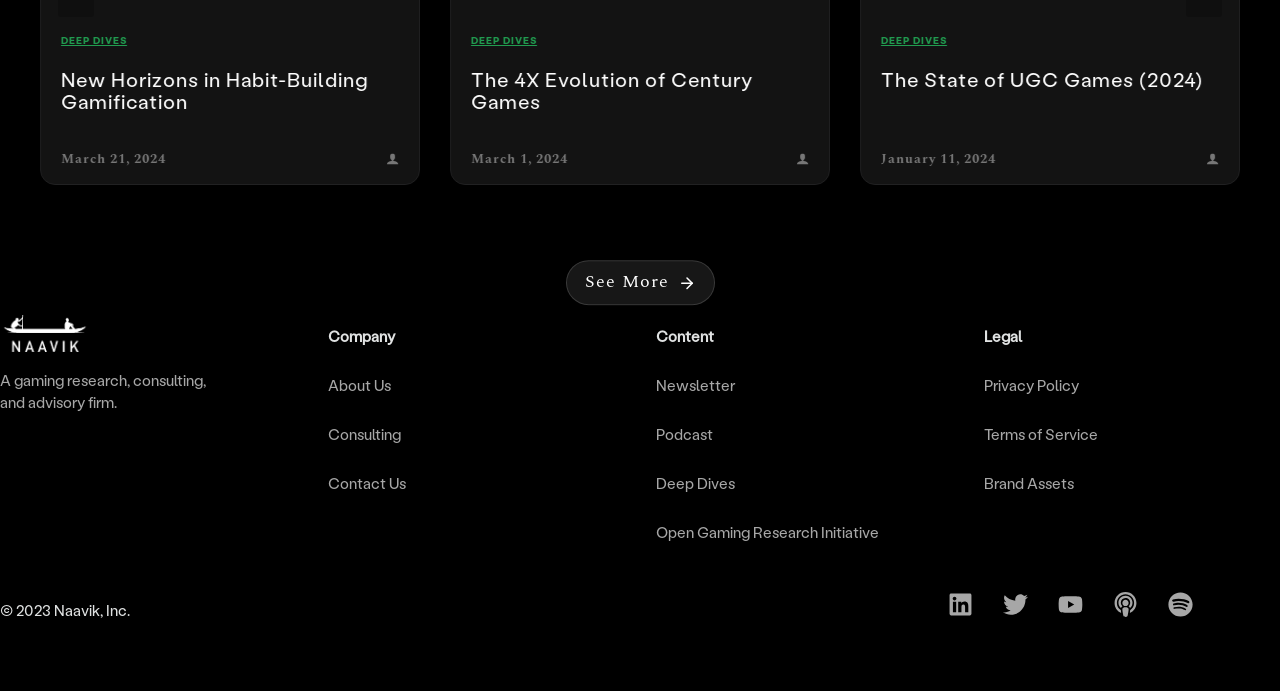Bounding box coordinates are to be given in the format (top-left x, top-left y, bottom-right x, bottom-right y). All values must be floating point numbers between 0 and 1. Provide the bounding box coordinate for the UI element described as: Lucy Boyle Cat

None